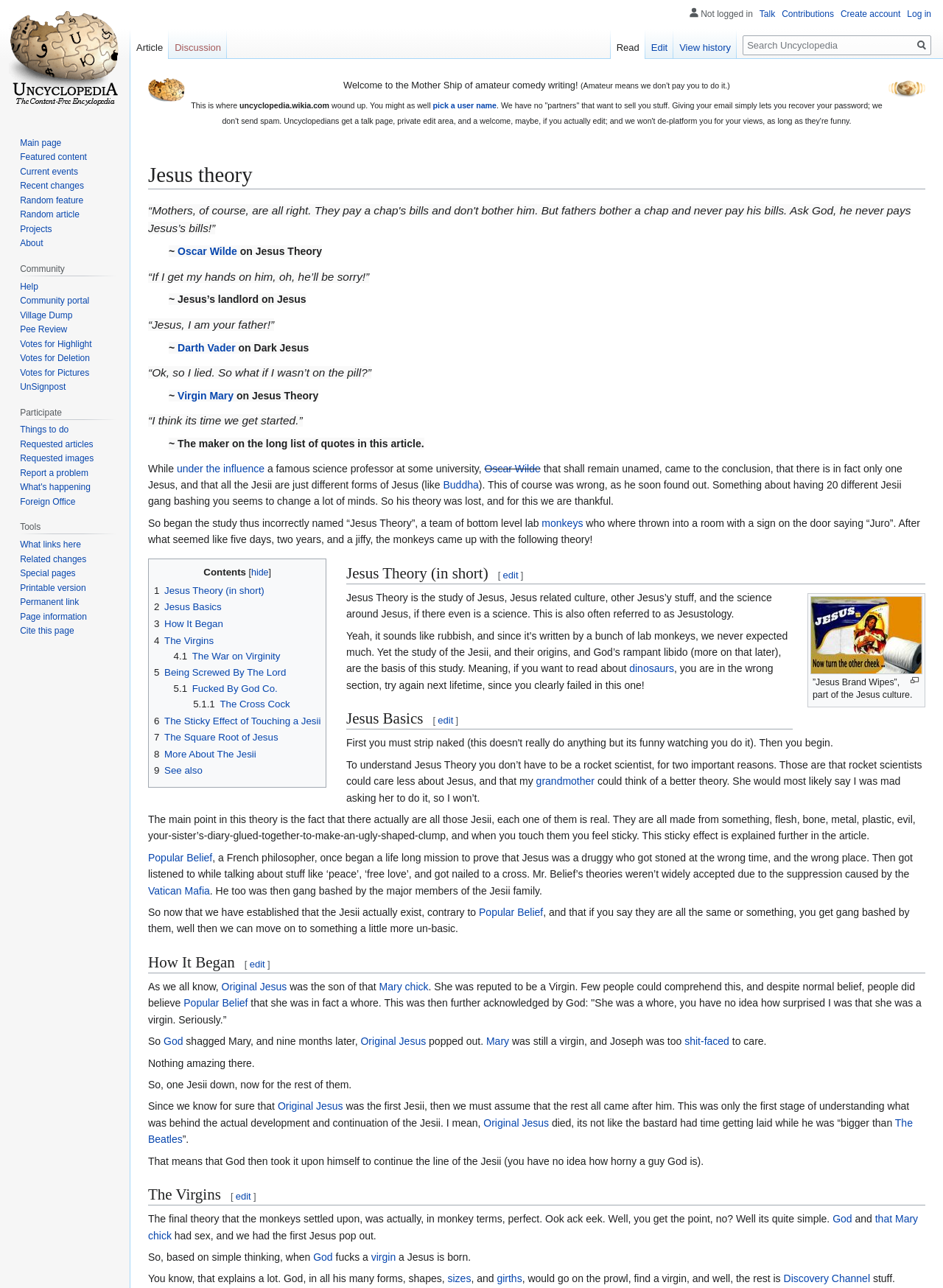How many links are there in the 'Contents' section?
Please provide a single word or phrase as your answer based on the screenshot.

9